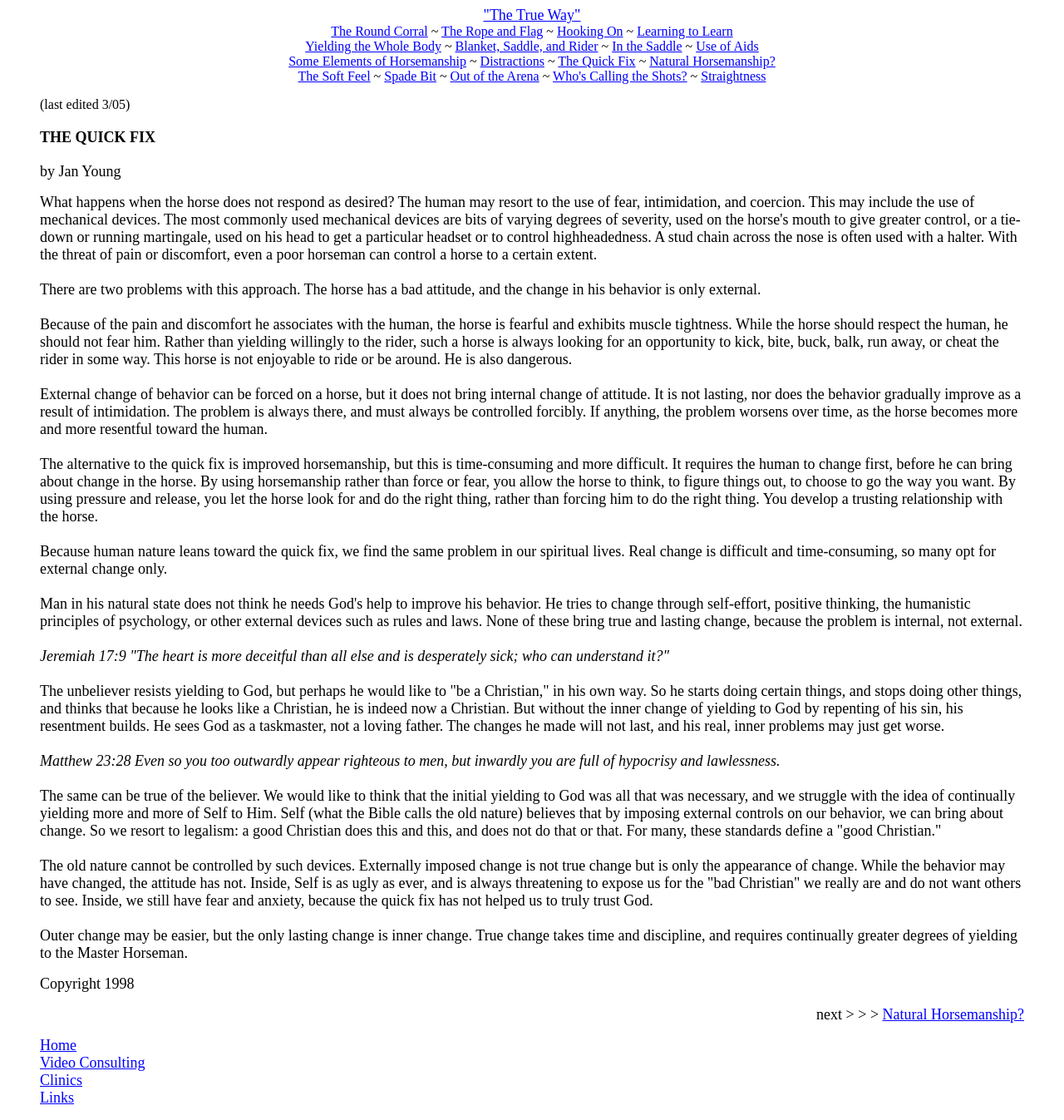Describe all the key features of the webpage in detail.

The webpage is titled "The Quick Fix" and has a prominent heading with the same title at the top. Below the heading, there is a blockquote section that takes up most of the width of the page. Within this section, there are multiple links and static text elements arranged horizontally, with some links separated by static text elements displaying a tilde (~) symbol.

The links are arranged in a few rows, with some links positioned above others. The first row of links includes "The True Way", "The Round Corral", "The Rope and Flag", and "Hooking On". The second row includes "Learning to Learn", "Yielding the Whole Body", "Blanket, Saddle, and Rider", and "In the Saddle". The third row includes "Use of Aids", "Some Elements of Horsemanship", "Distractions", and "The Quick Fix". The fourth row includes "Natural Horsemanship?", "The Soft Feel", "Spade Bit", and "Out of the Arena". The fifth row includes "Who's Calling the Shots?", "Straightness", and a static text element displaying a tilde (~) symbol.

Below the blockquote section, there is a static text element displaying the author's name, "by Jan Young". Following this, there are several paragraphs of static text that discuss the concept of "The Quick Fix" in the context of horsemanship and spirituality. The text explains that external changes in behavior do not necessarily lead to internal changes in attitude and that true change requires time, discipline, and yielding to a higher authority.

The webpage also includes several Bible verse references, including Jeremiah 17:9 and Matthew 23:28. At the bottom of the page, there are links to other pages, including "Natural Horsemanship?", "Home", "Video Consulting", "Clinics", and "Links". There is also a static text element displaying the copyright year, "1998", and a "next > > >" link.